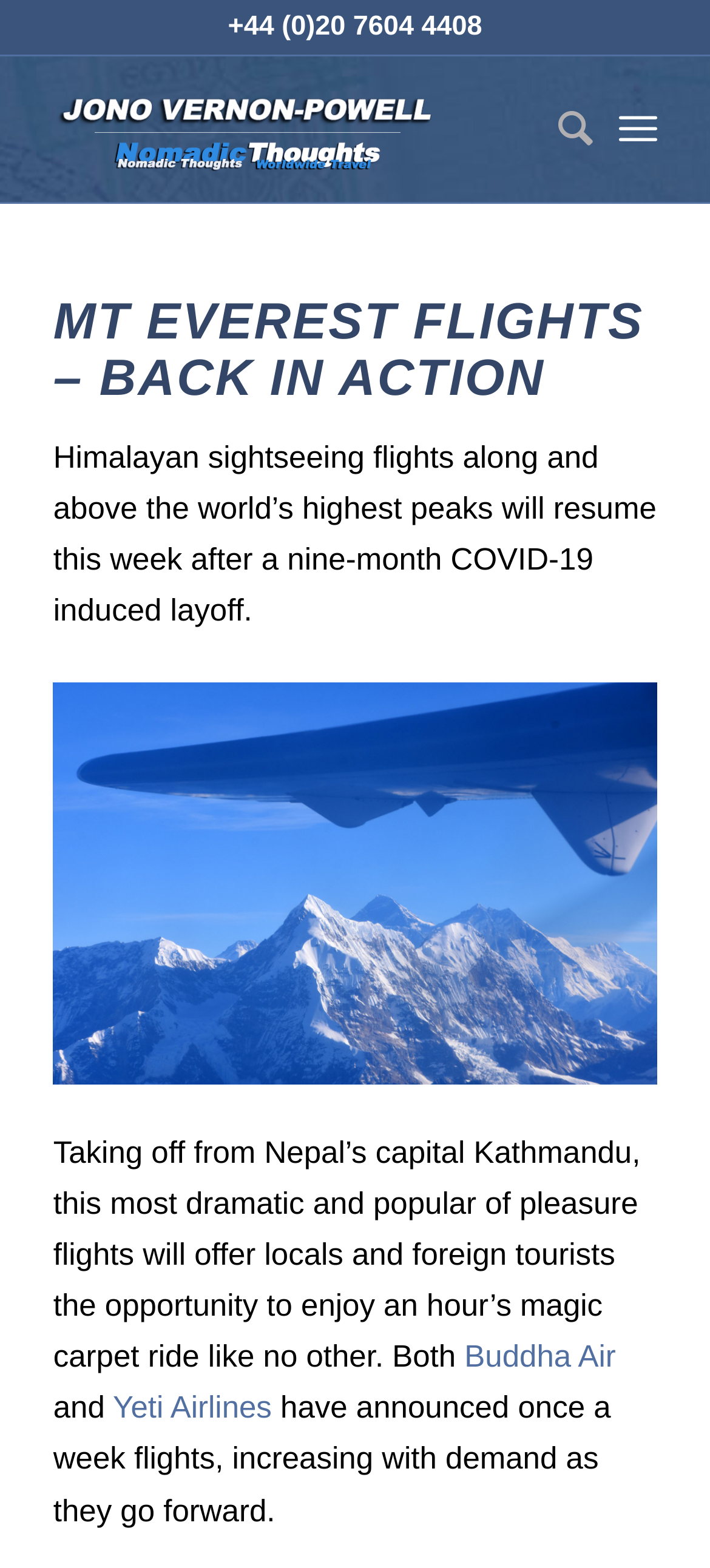What is the reason for the layoff mentioned on the webpage?
Provide an in-depth and detailed explanation in response to the question.

I found the answer by reading the static text element with the bounding box coordinates [0.075, 0.281, 0.925, 0.401], which mentions that the flights were laid off due to COVID-19.